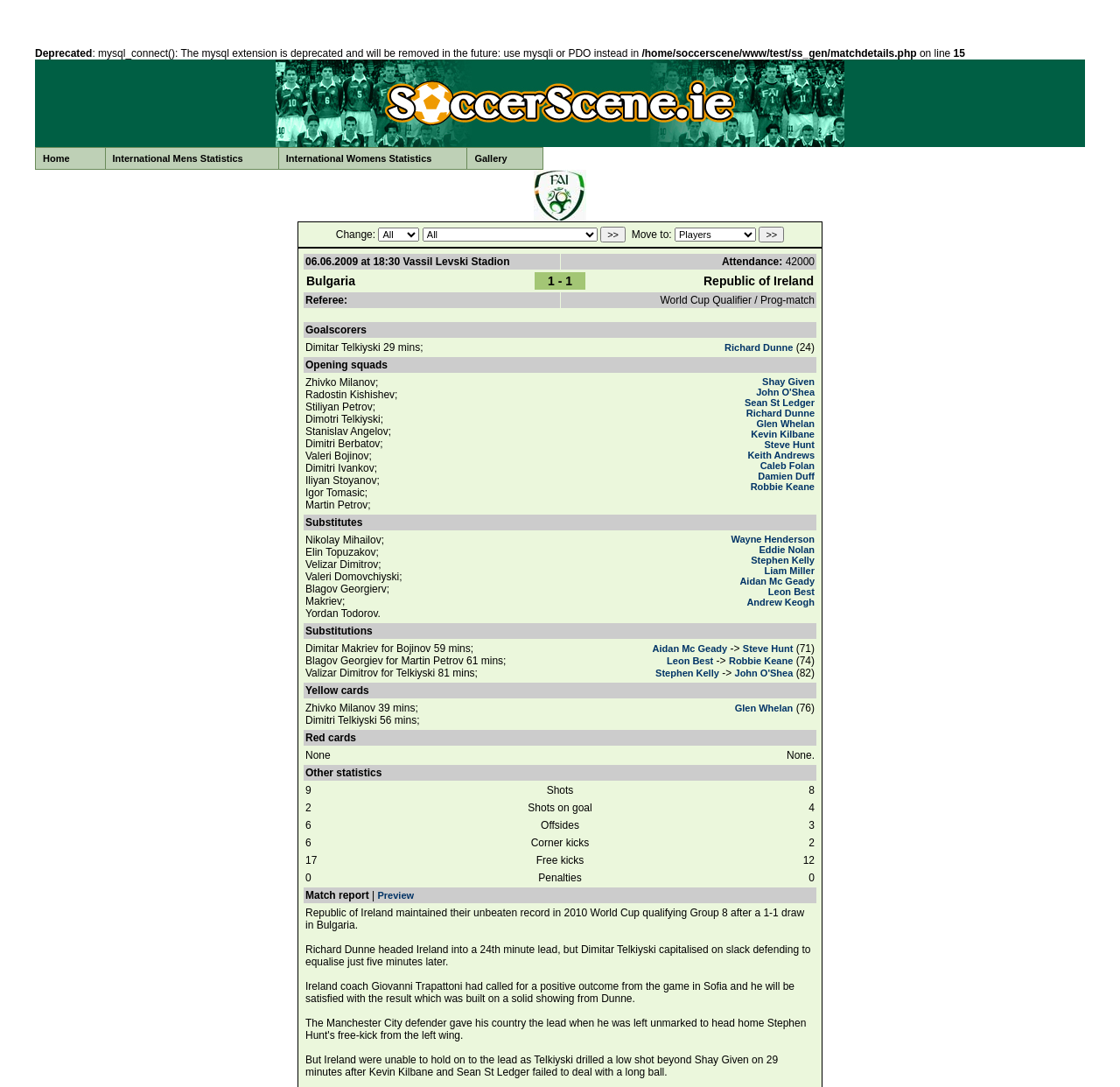Extract the bounding box coordinates for the UI element described as: "International Mens Statistics".

[0.093, 0.135, 0.249, 0.156]